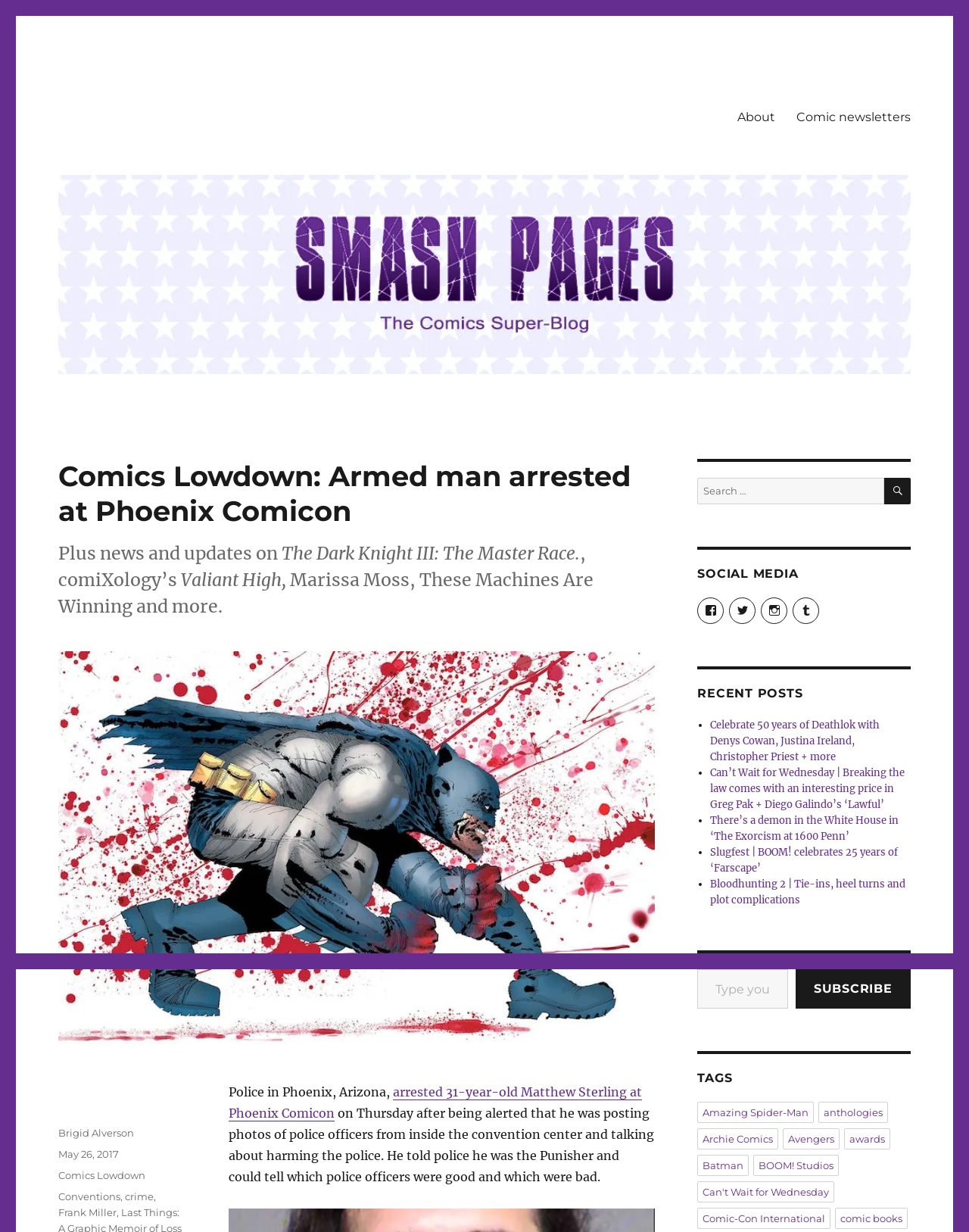Determine the bounding box coordinates for the clickable element to execute this instruction: "Check out social media profiles". Provide the coordinates as four float numbers between 0 and 1, i.e., [left, top, right, bottom].

[0.72, 0.459, 0.94, 0.472]